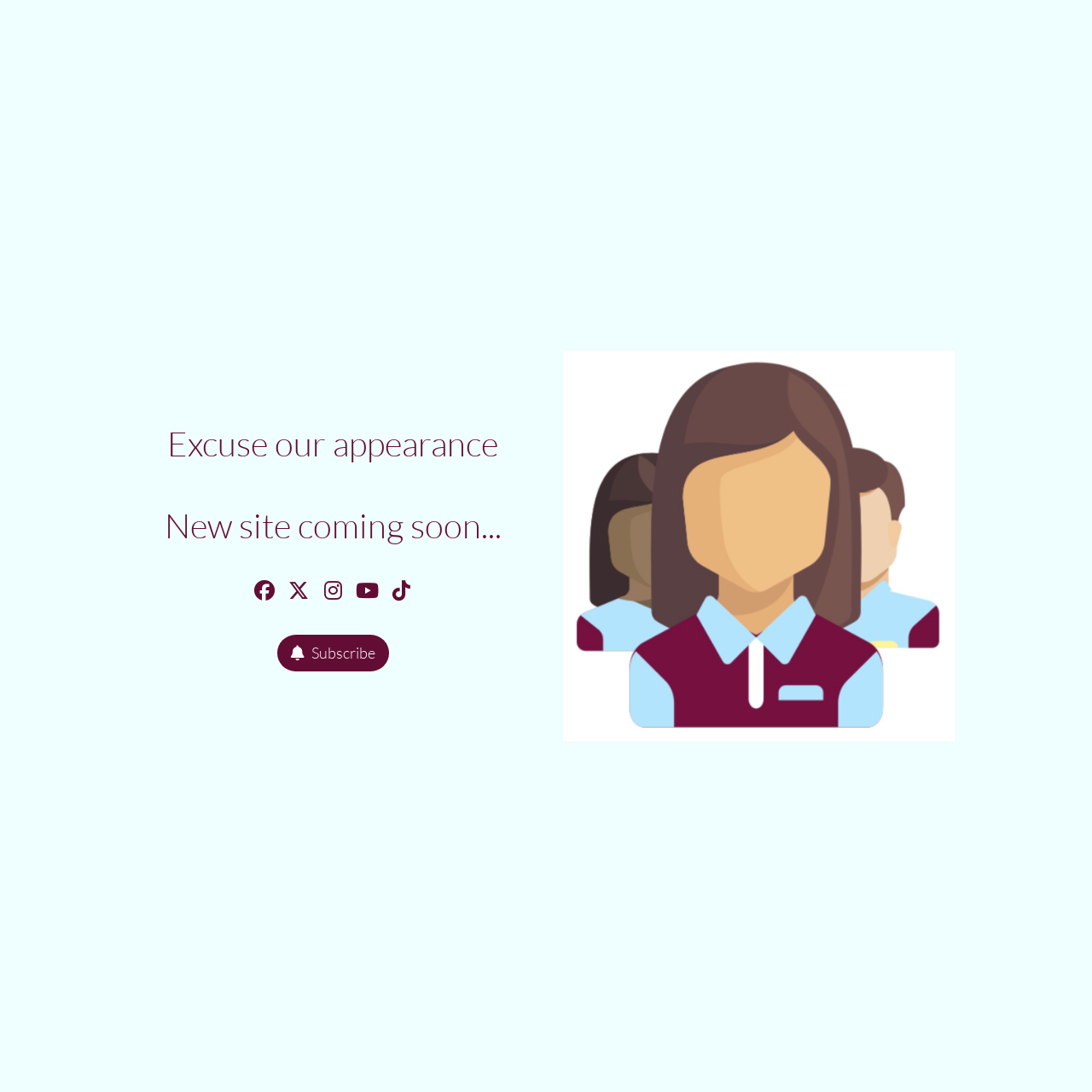Based on the image, please elaborate on the answer to the following question:
What is the purpose of the 'Subscribe' button?

The 'Subscribe' button is likely used to allow users to subscribe to the website's newsletter or updates, as it is placed next to the social media links and has a distinct bounding box coordinate.